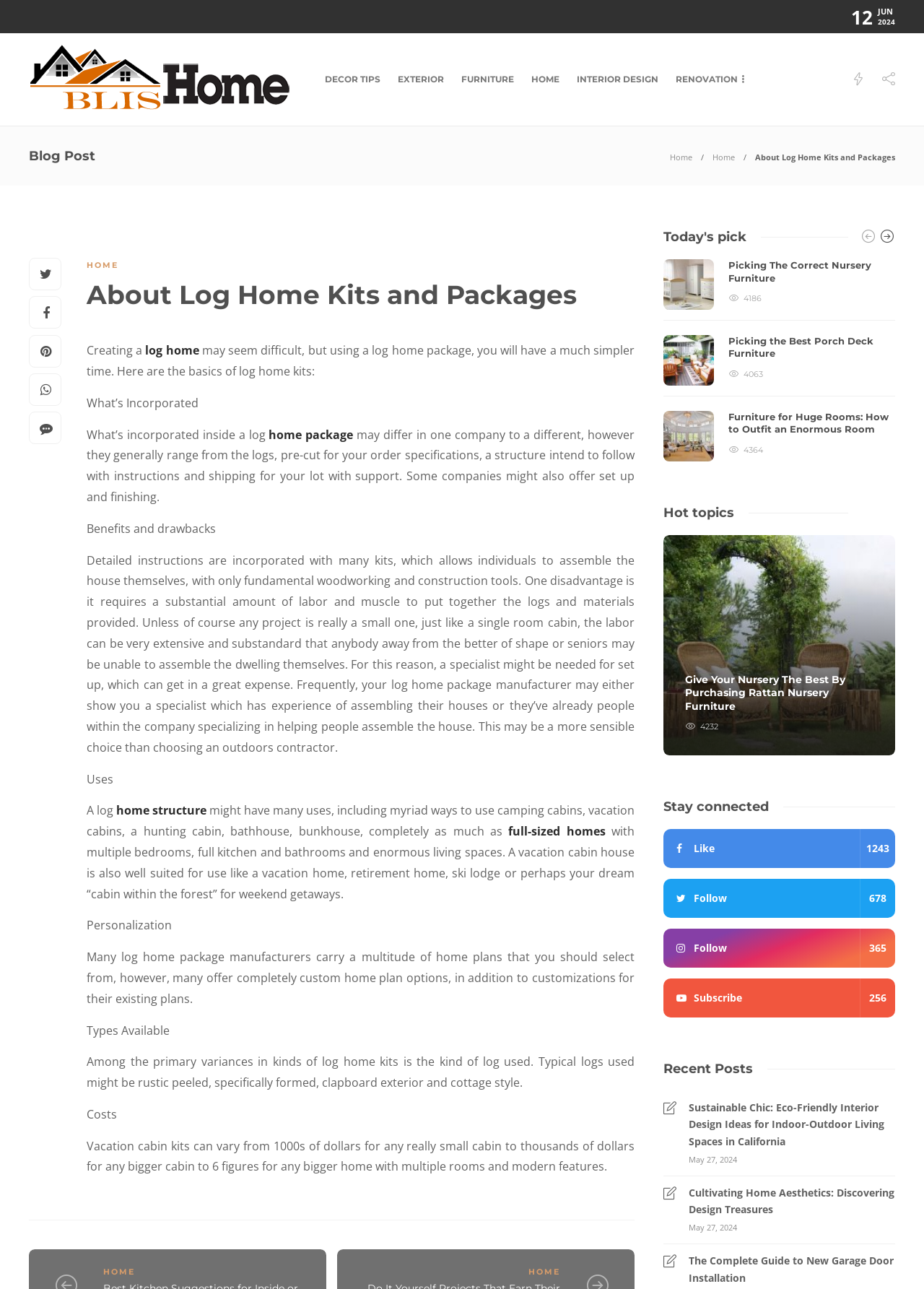Offer a detailed account of what is visible on the webpage.

This webpage is about log home kits and packages, with a focus on providing expert advice. At the top, there is a date display showing "12 JUN 2024". Below that, there is a navigation menu with links to "DECOR TIPS", "EXTERIOR", "FURNITURE", "HOME", "INTERIOR DESIGN", "RENOVATION", and other options.

The main content of the page is divided into sections, starting with a heading "About Log Home Kits and Packages". This section provides an introduction to log home kits, explaining that they can make building a log home simpler. It also outlines the basics of log home kits, including what's typically included and the benefits and drawbacks of using them.

The next section is titled "Uses" and discusses the various ways log homes can be used, such as for camping cabins, vacation cabins, and full-sized homes. This is followed by a section on "Personalization", which explains that many log home package manufacturers offer custom home plan options.

The page also features a section on "Types Available", which describes the different types of logs used in log home kits, such as rustic peeled and clapboard exterior. Additionally, there is a section on "Costs", which provides information on the price range of log home kits, from thousands of dollars for small cabins to six figures for larger homes.

On the right side of the page, there are several sections, including "Today's pick", "Hot topics", and "Stay connected". These sections feature links to other articles and topics, as well as social media links to follow the website.